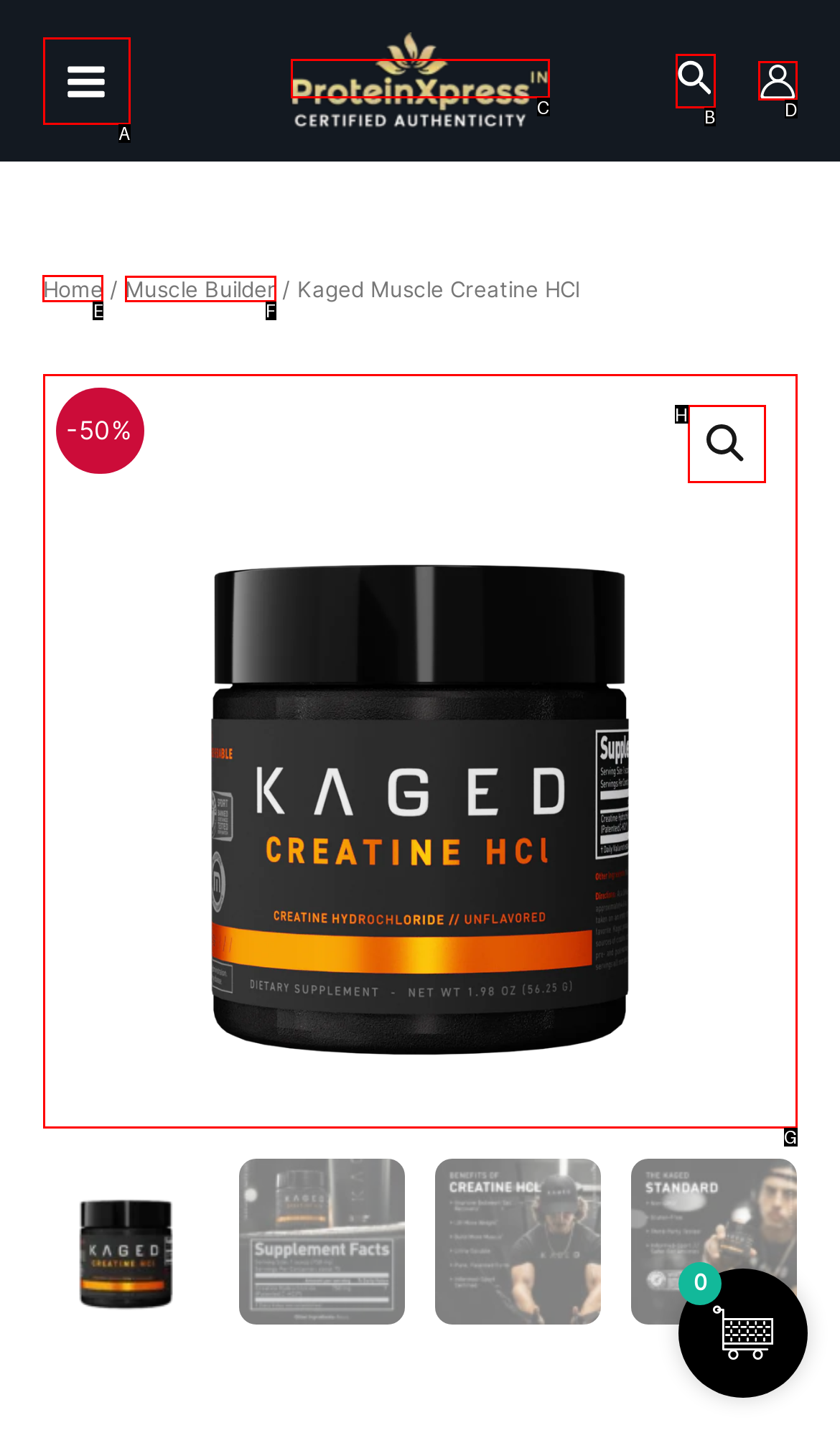Choose the letter of the option that needs to be clicked to perform the task: Go to the home page. Answer with the letter.

E